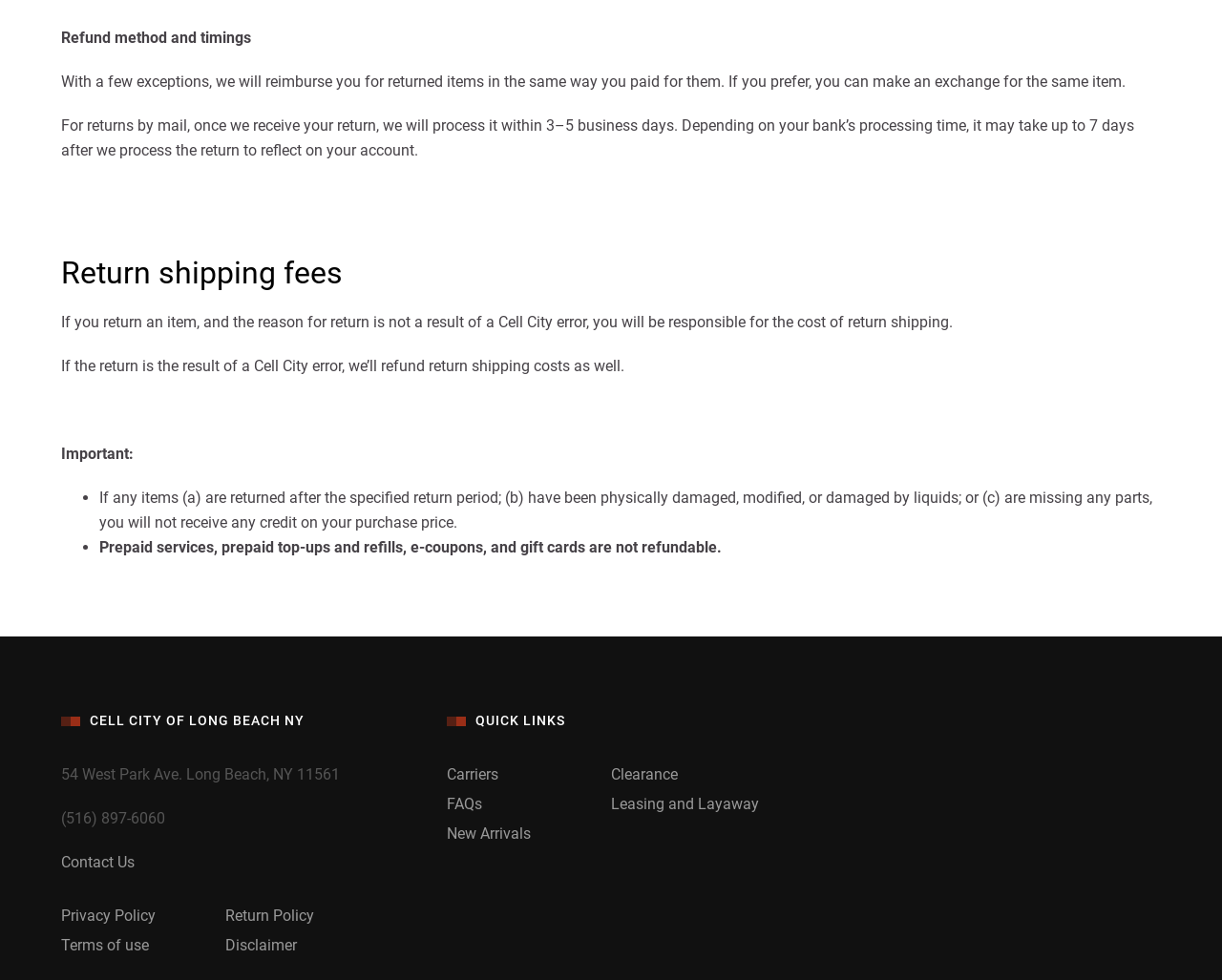Provide the bounding box coordinates of the area you need to click to execute the following instruction: "Visit CELL CITY OF LONG BEACH NY".

[0.05, 0.728, 0.319, 0.744]